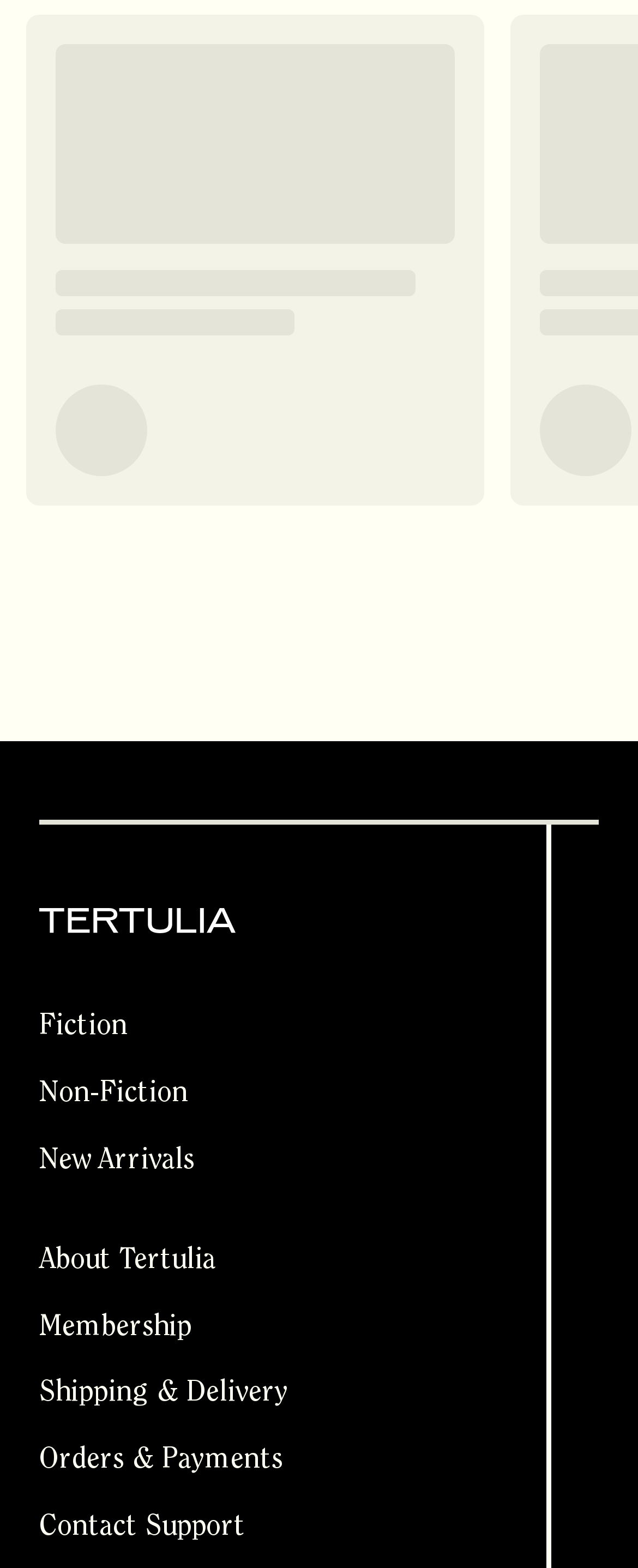Find the bounding box coordinates of the clickable area that will achieve the following instruction: "contact Support".

[0.021, 0.953, 0.615, 0.995]